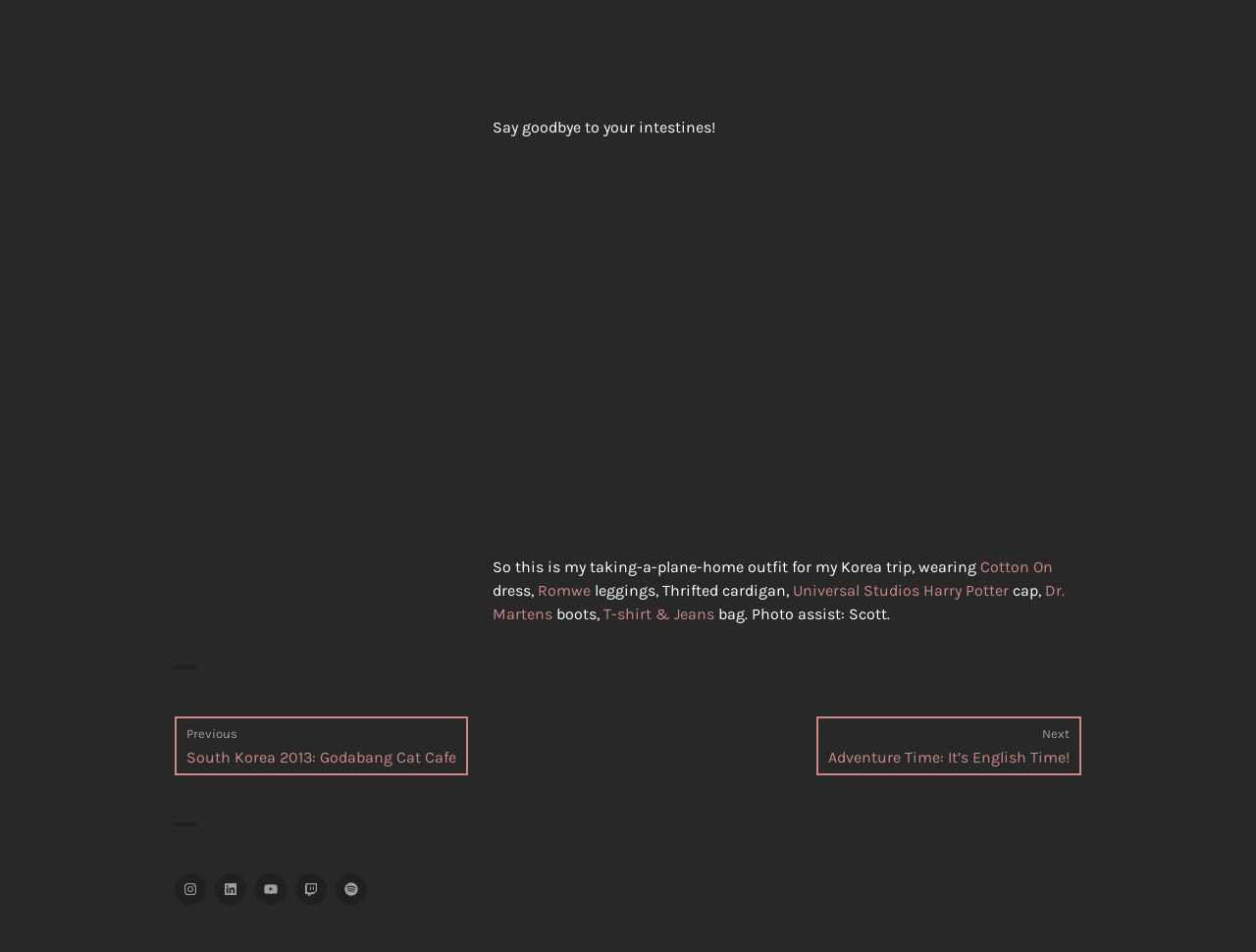Using the description: "Instagram", identify the bounding box of the corresponding UI element in the screenshot.

[0.139, 0.918, 0.164, 0.951]